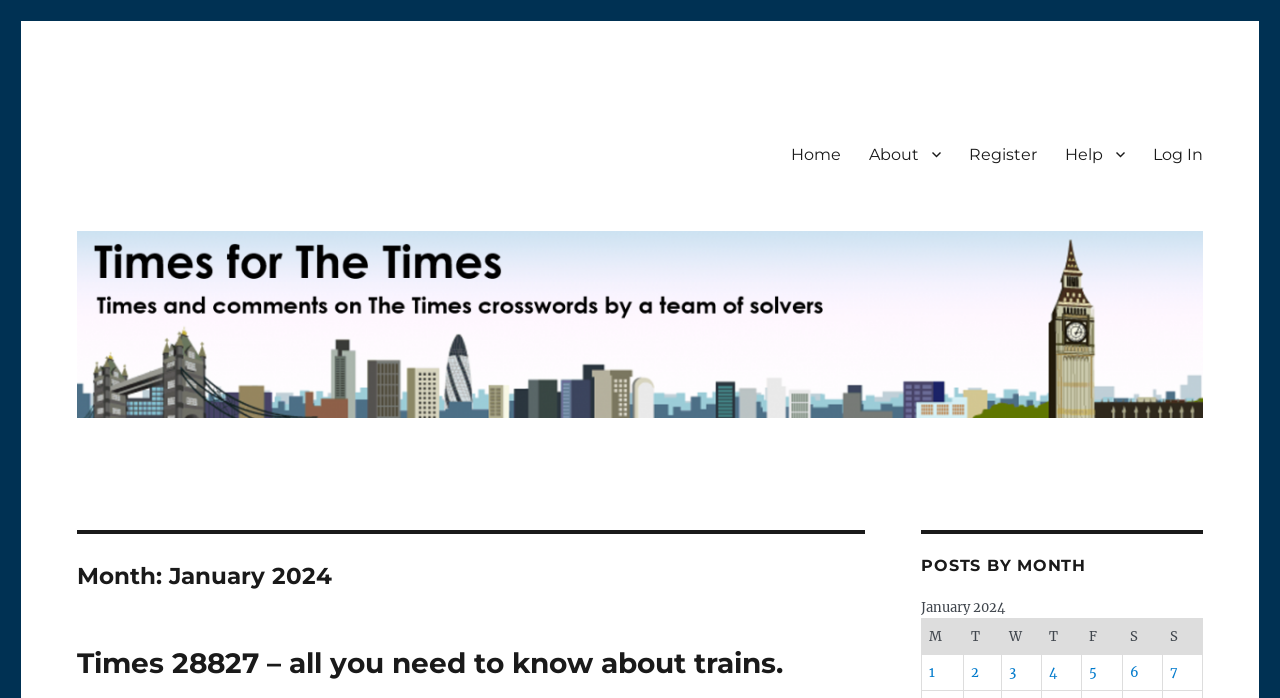Could you provide the bounding box coordinates for the portion of the screen to click to complete this instruction: "Check the posts published on 1 January 2024"?

[0.72, 0.937, 0.752, 0.989]